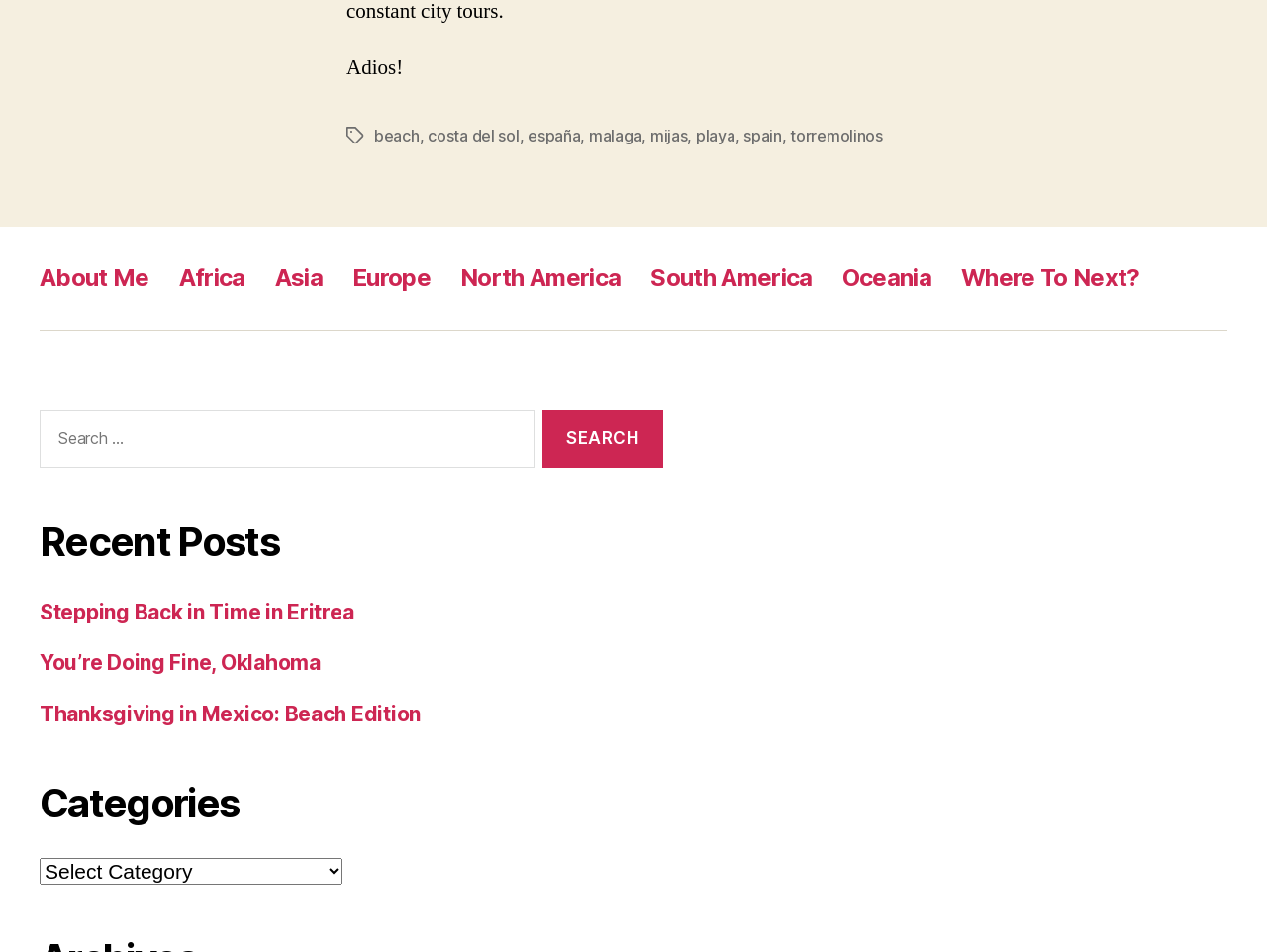How many recent posts are listed?
Give a one-word or short-phrase answer derived from the screenshot.

3